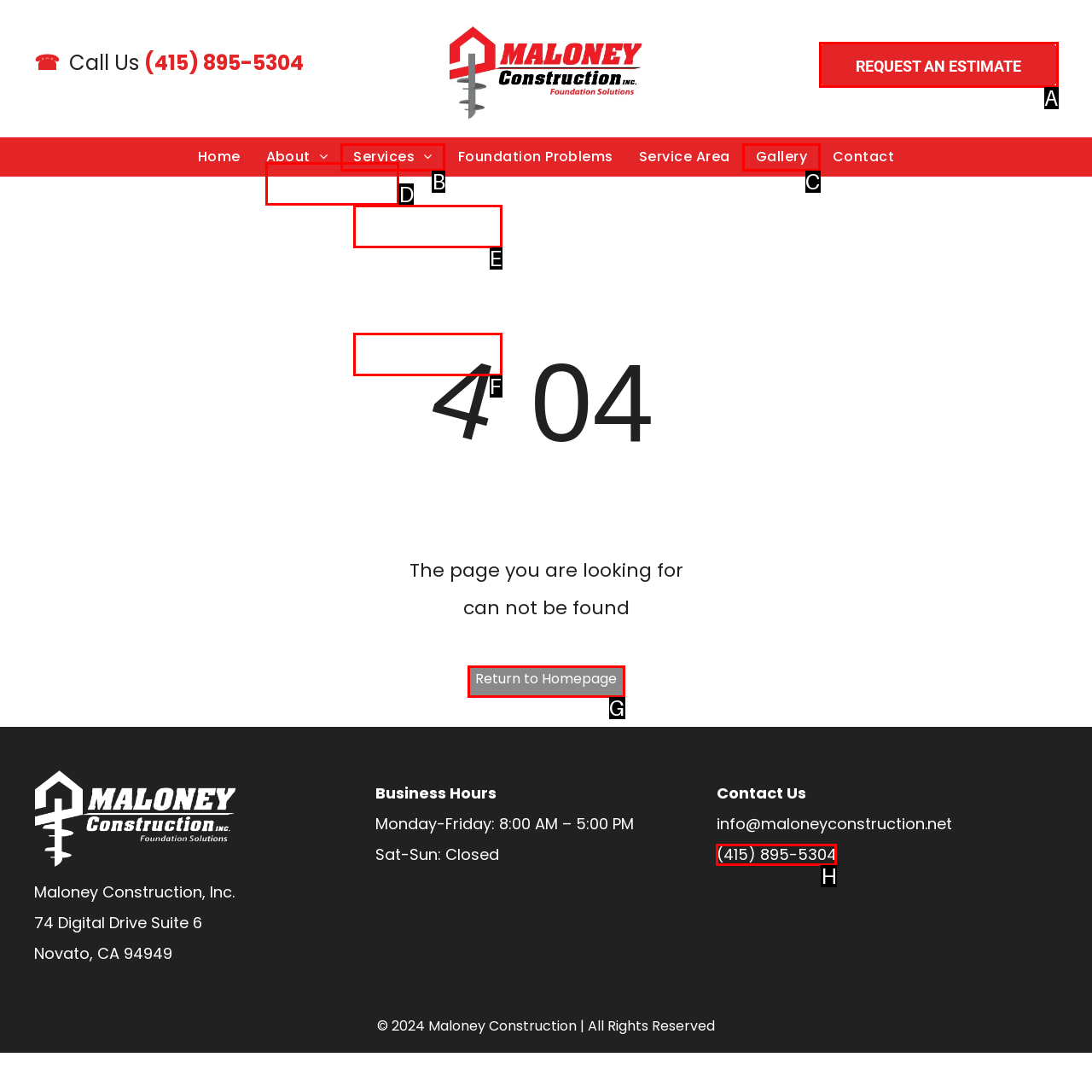Determine which element should be clicked for this task: Request an estimate
Answer with the letter of the selected option.

A